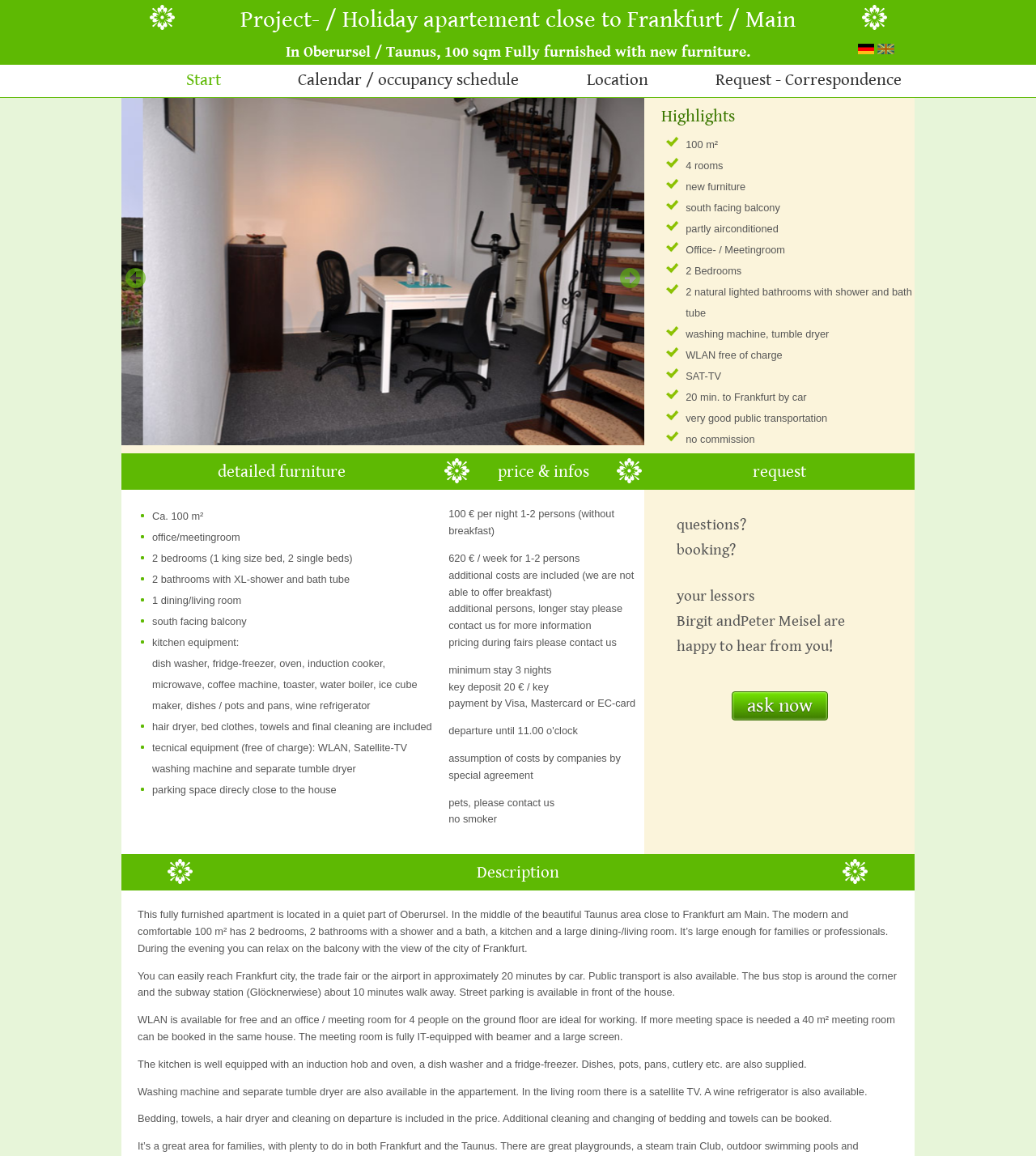Provide the bounding box coordinates of the UI element this sentence describes: "Request - Correspondence".

[0.678, 0.056, 0.883, 0.084]